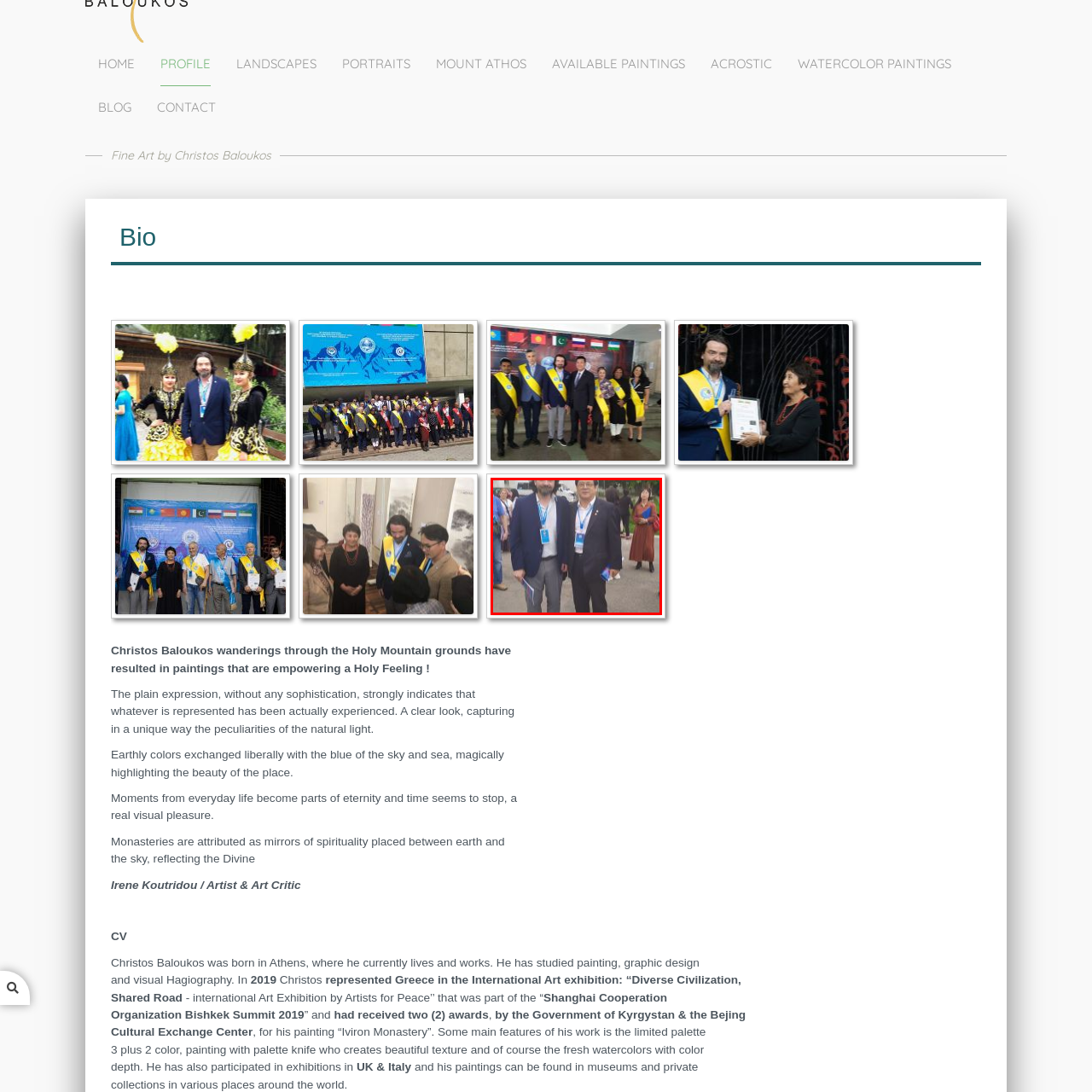Describe extensively the contents of the image within the red-bordered area.

In this engaging photograph, two individuals stand side by side, both wearing suits and displaying badges around their necks, likely indicating their participation in a formal event or conference. The person on the left has dark, wavy hair and is dressed in a black blazer, while the individual on the right maintains a more formal appearance with a well-fitted suit and glasses. They are positioned amid a lively backdrop of attendees, suggesting an atmosphere of networking and collaboration. You can also see other participants in traditional attire in the background, highlighting the diversity of the gathering. This image captures a moment of connection in a professional setting, reflecting a shared purpose among the attendees.